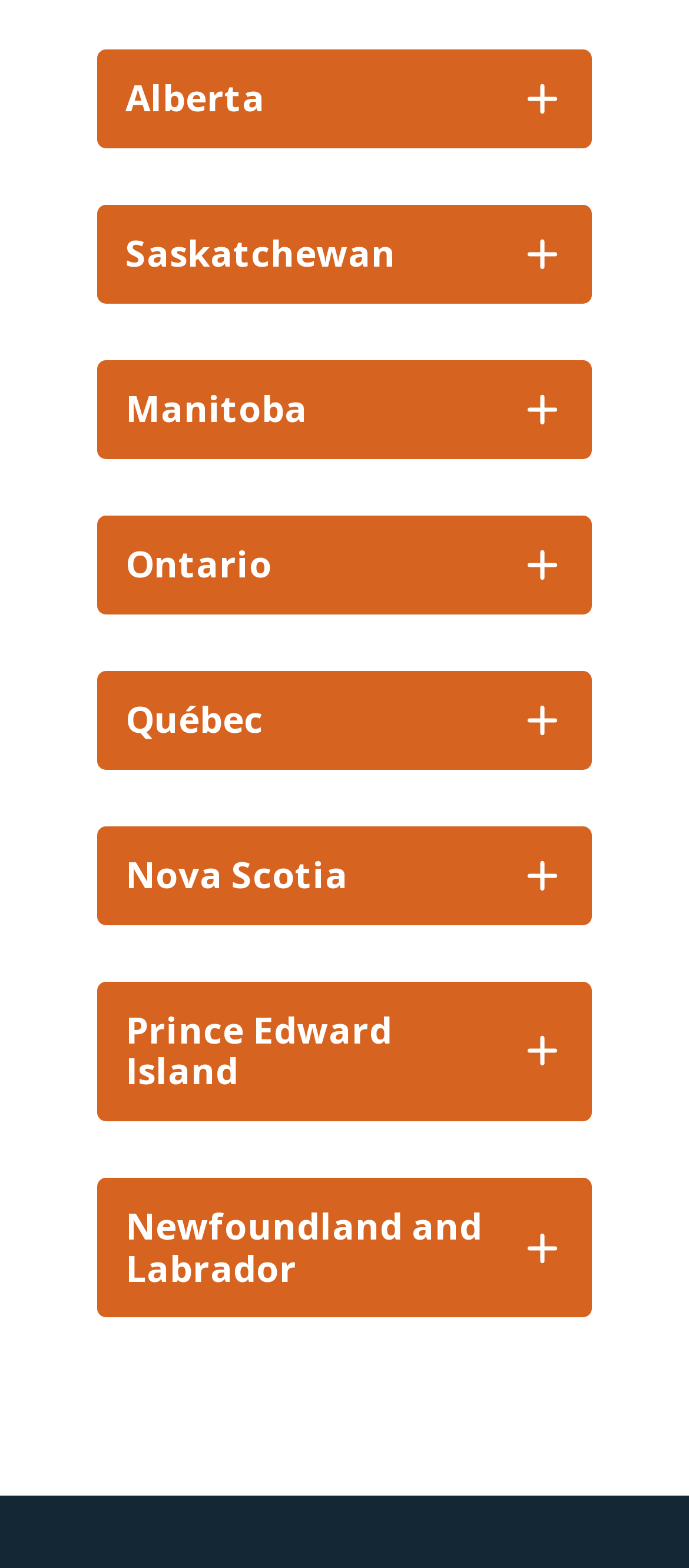Identify the bounding box for the UI element described as: "Prince Edward Island". Ensure the coordinates are four float numbers between 0 and 1, formatted as [left, top, right, bottom].

[0.141, 0.626, 0.859, 0.715]